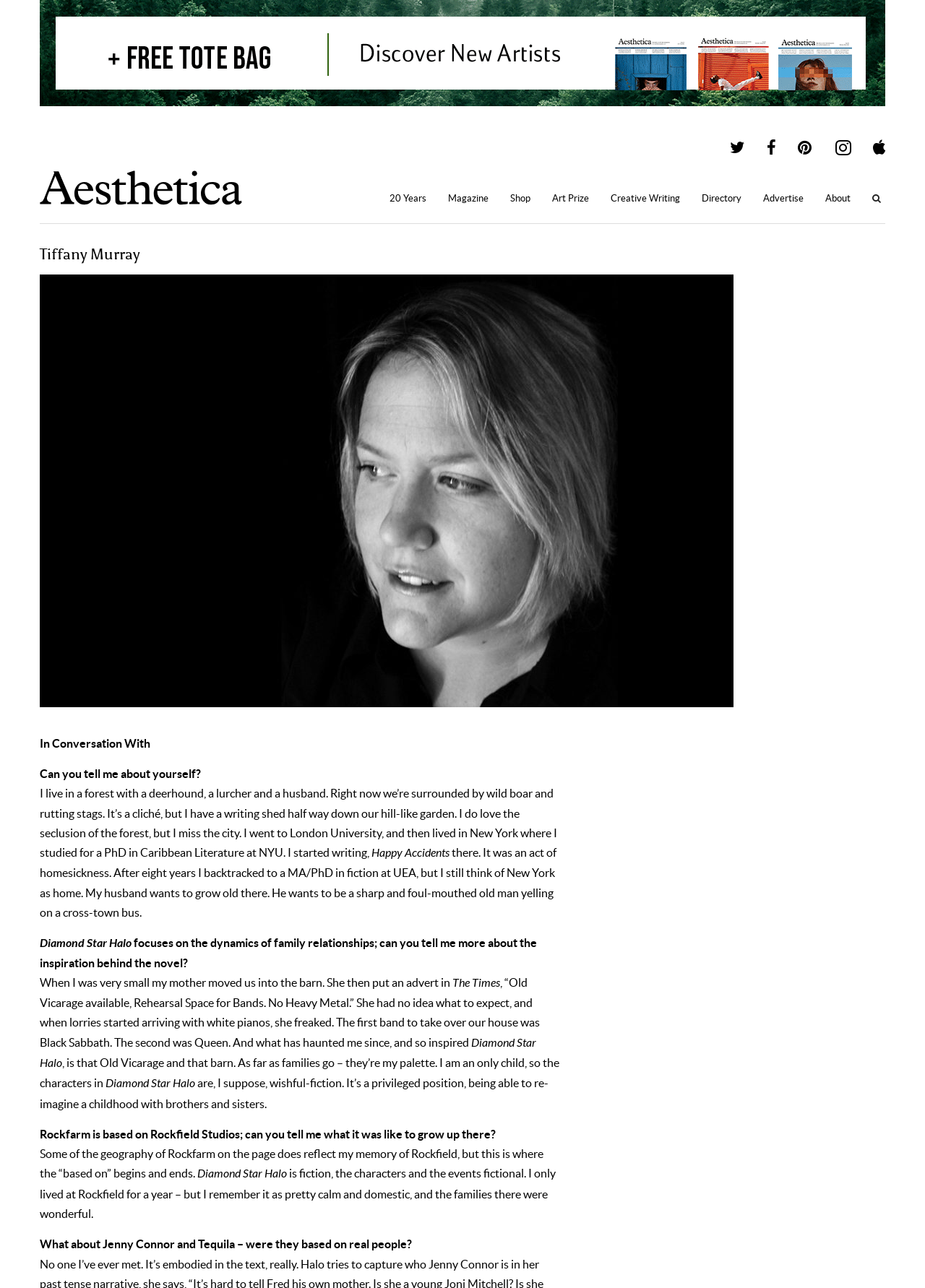Determine the bounding box coordinates of the section I need to click to execute the following instruction: "Click the 'About' link". Provide the coordinates as four float numbers between 0 and 1, i.e., [left, top, right, bottom].

[0.88, 0.144, 0.931, 0.165]